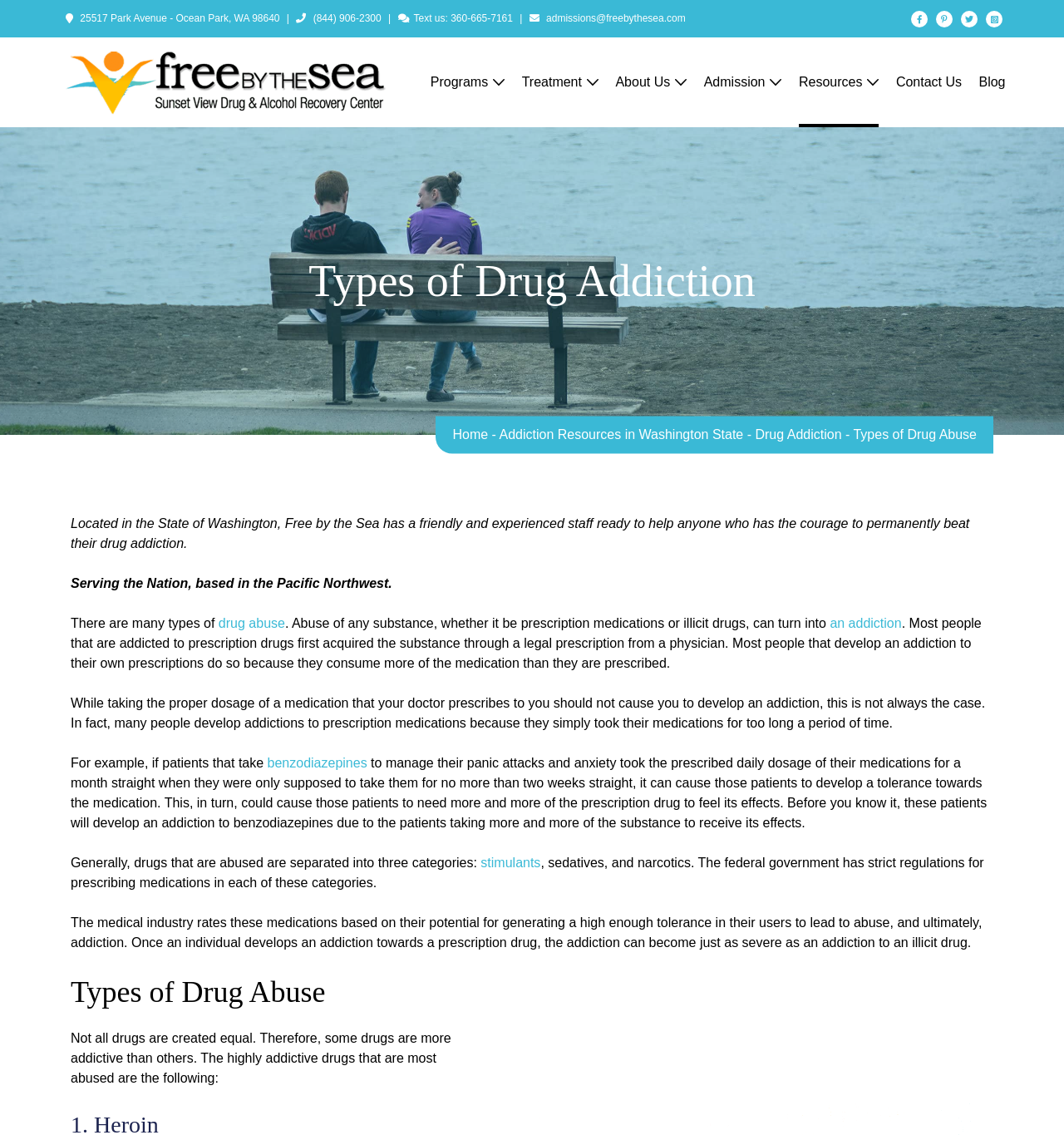Identify the bounding box coordinates of the area you need to click to perform the following instruction: "Click the 'About Us' link".

[0.578, 0.033, 0.645, 0.112]